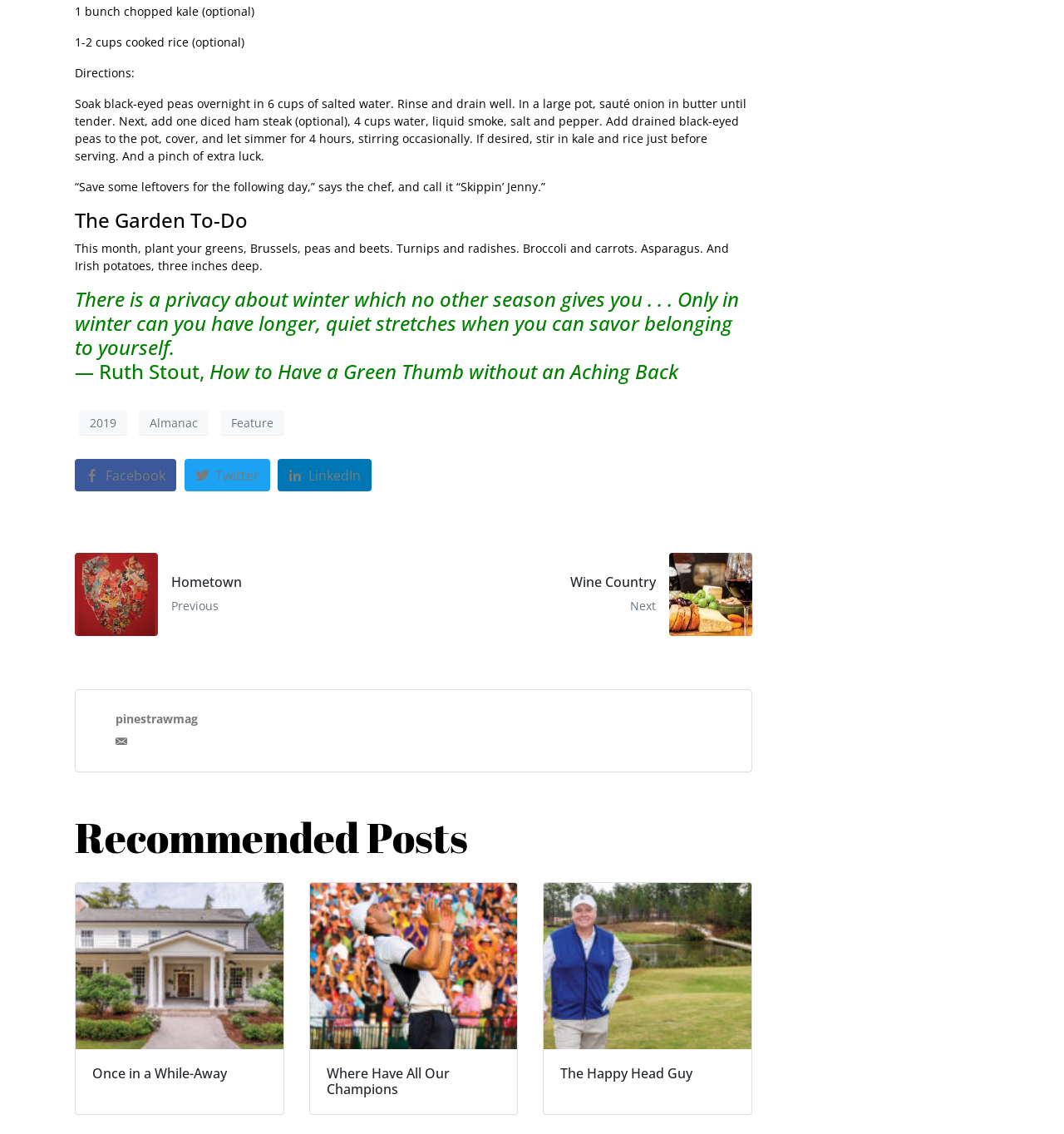Based on the visual content of the image, answer the question thoroughly: What is the action mentioned in the 'Hometown' section?

The 'Hometown' section contains a link with the text 'Hometown Previous', indicating that the action mentioned is to navigate to the previous item or page.